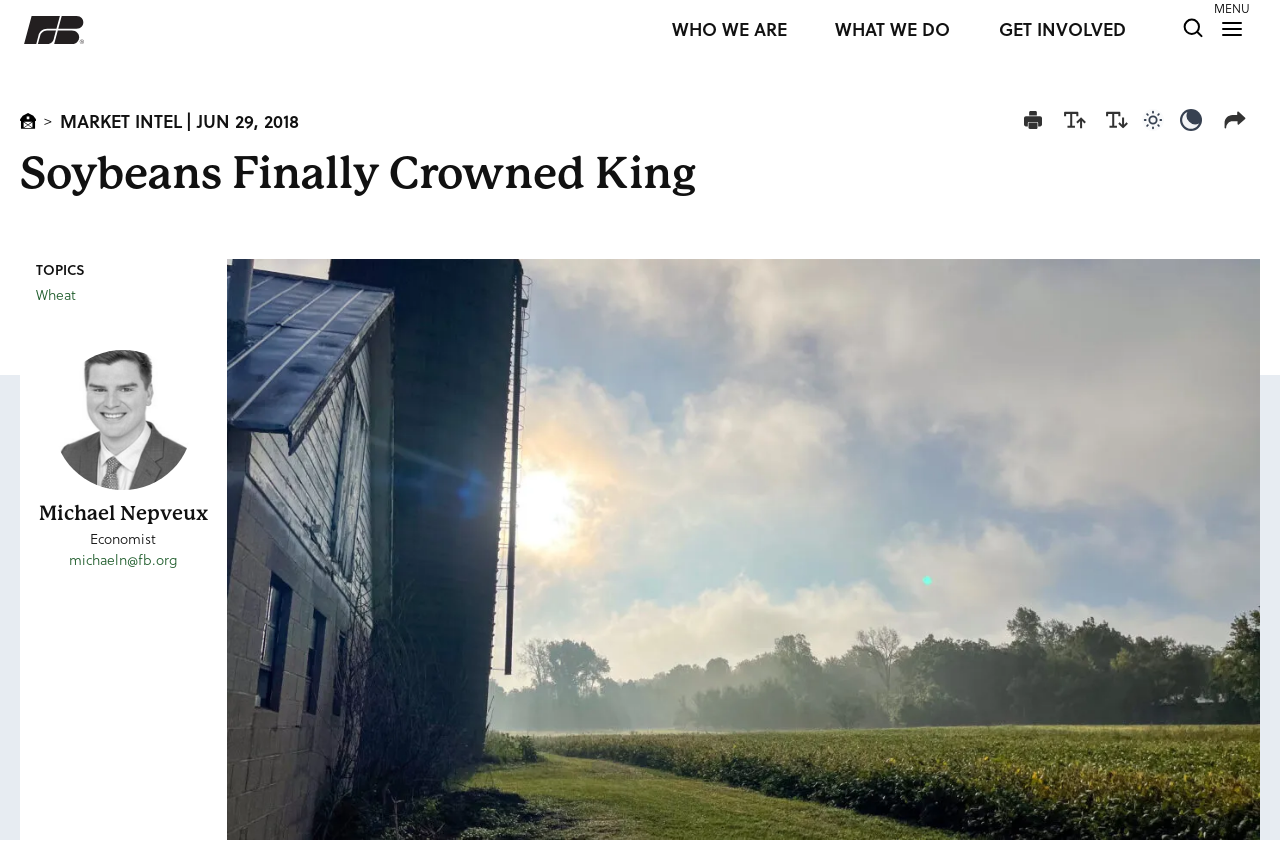How many images are on the top navigation bar?
Look at the screenshot and provide an in-depth answer.

I counted the number of image elements within the top navigation bar, which are located between the y-coordinates 0.019 and 0.053. There are three image elements with bounding box coordinates [0.019, 0.019, 0.066, 0.053], [0.92, 0.016, 0.944, 0.052], and [0.95, 0.016, 0.975, 0.054].